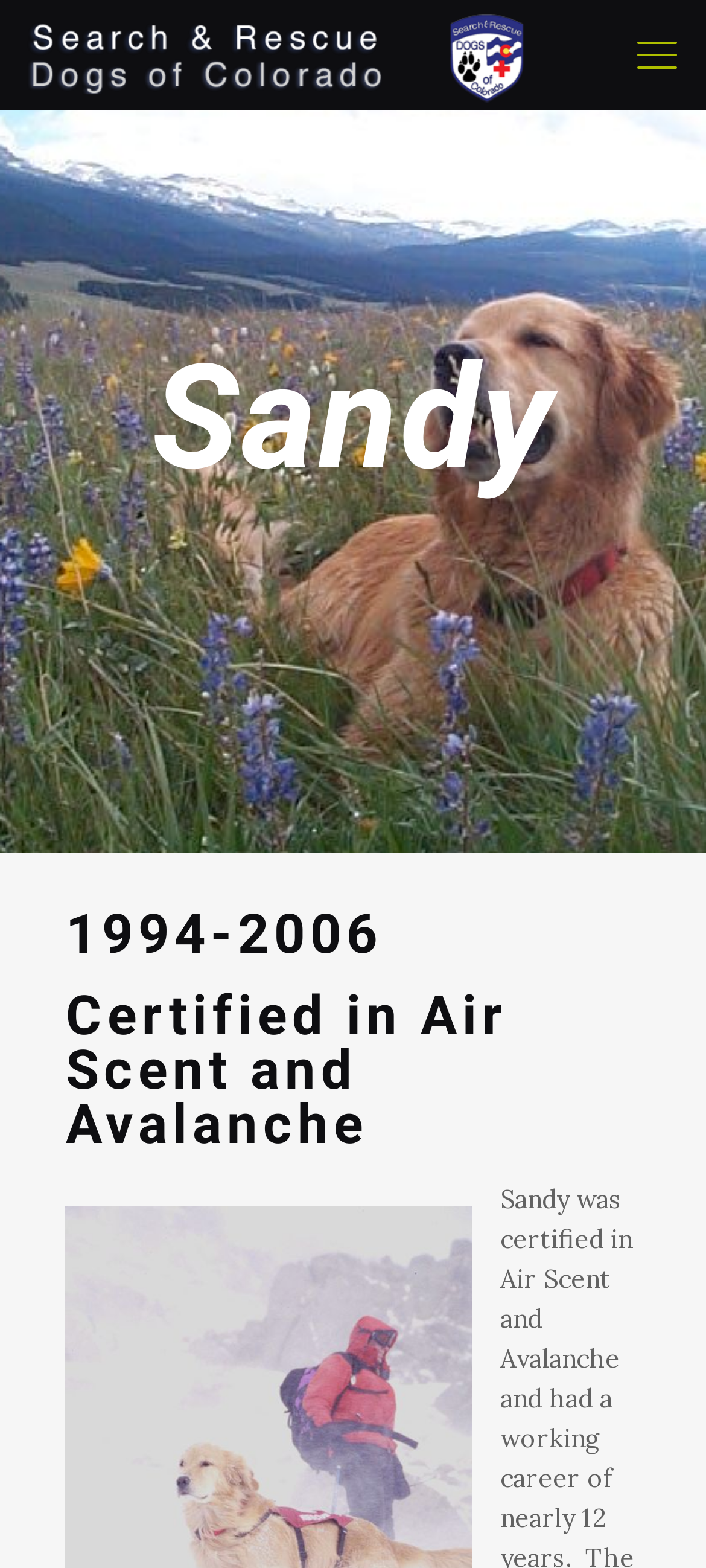Given the element description, predict the bounding box coordinates in the format (top-left x, top-left y, bottom-right x, bottom-right y), using floating point numbers between 0 and 1: aria-label="Mobile menu"

[0.887, 0.015, 0.974, 0.054]